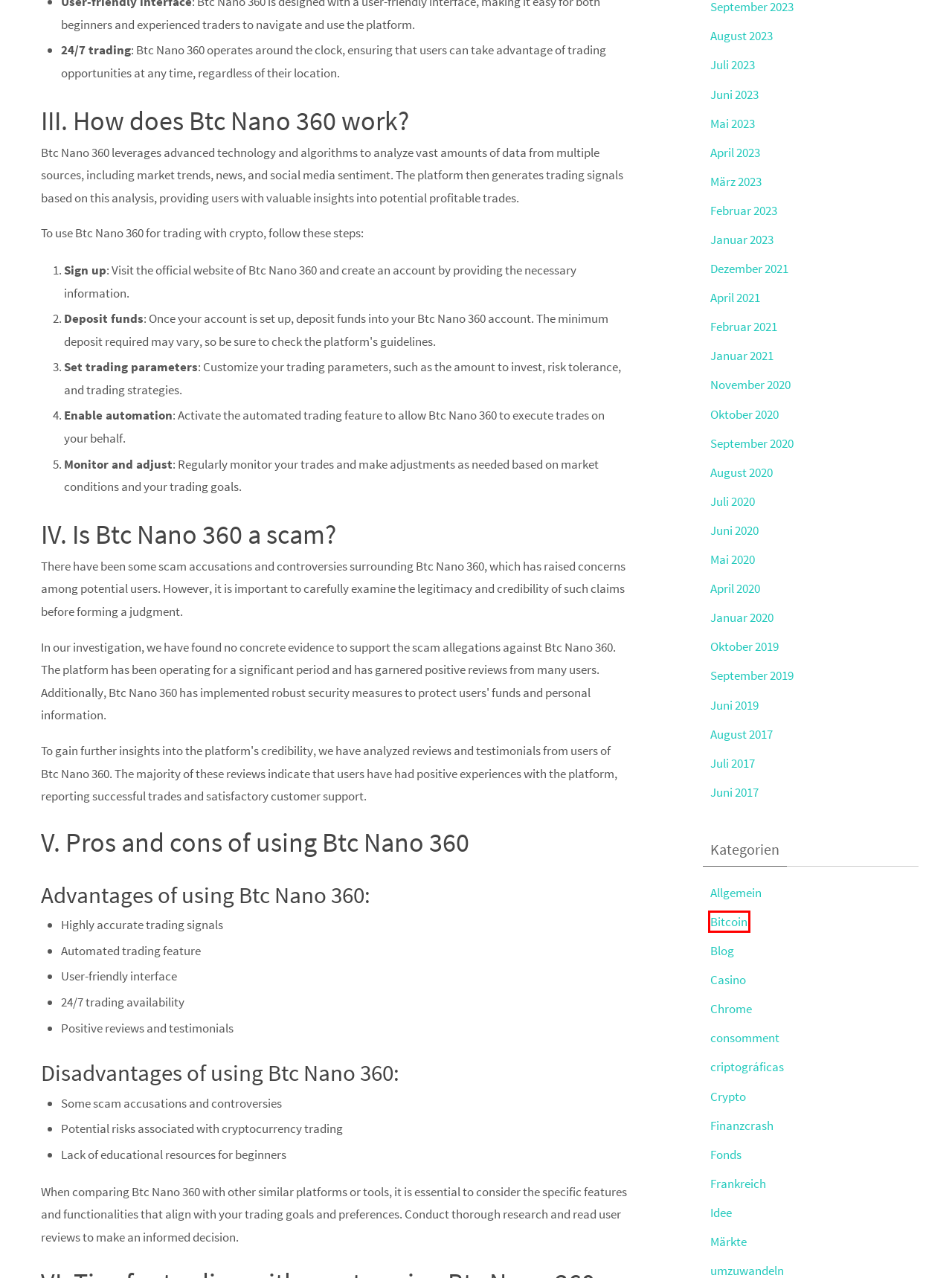You are looking at a screenshot of a webpage with a red bounding box around an element. Determine the best matching webpage description for the new webpage resulting from clicking the element in the red bounding box. Here are the descriptions:
A. August 2017 – c3online.org
B. Februar 2021 – c3online.org
C. Crypto – c3online.org
D. Idee – c3online.org
E. April 2020 – c3online.org
F. Januar 2020 – c3online.org
G. Bitcoin – c3online.org
H. Fonds – c3online.org

G